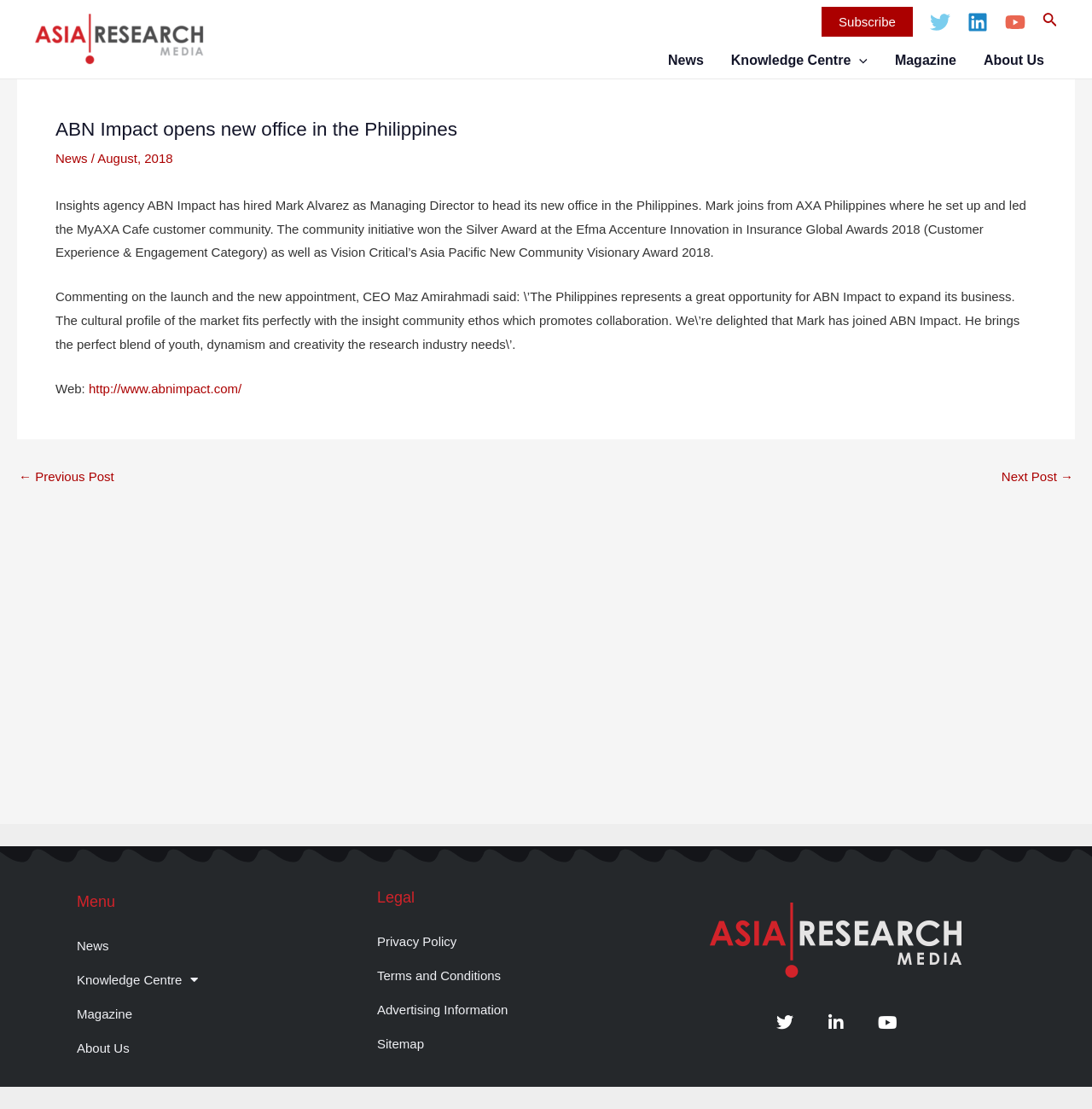What is the name of the company that opened a new office in the Philippines?
Answer the question with a detailed explanation, including all necessary information.

The answer can be found in the article section of the webpage, where it is stated that 'Insights agency ABN Impact has hired Mark Alvarez as Managing Director to head its new office in the Philippines.'